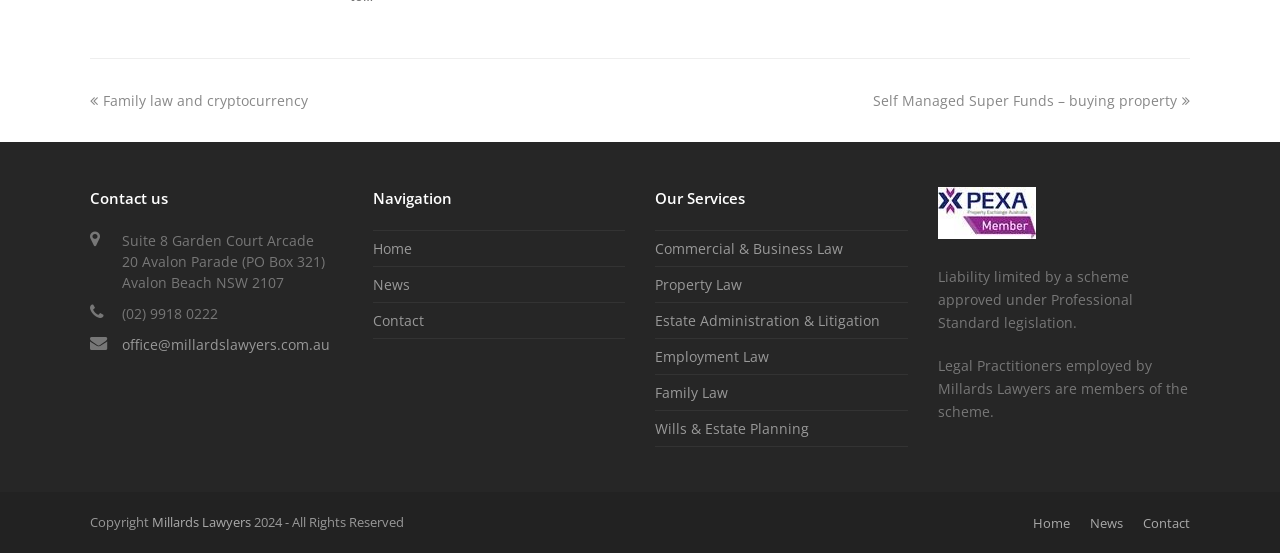Point out the bounding box coordinates of the section to click in order to follow this instruction: "view family law services".

[0.512, 0.692, 0.569, 0.727]